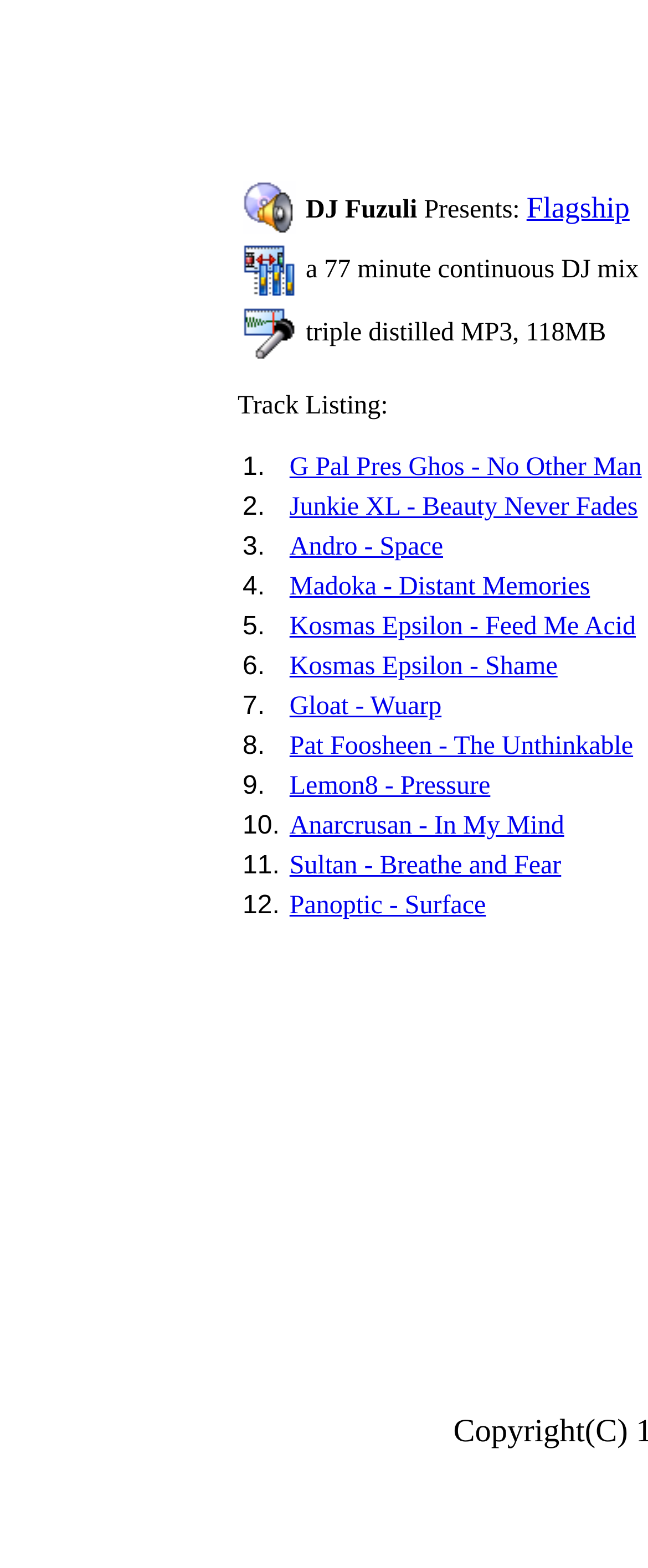Determine the bounding box for the UI element that matches this description: "Flagship".

[0.472, 0.138, 0.631, 0.156]